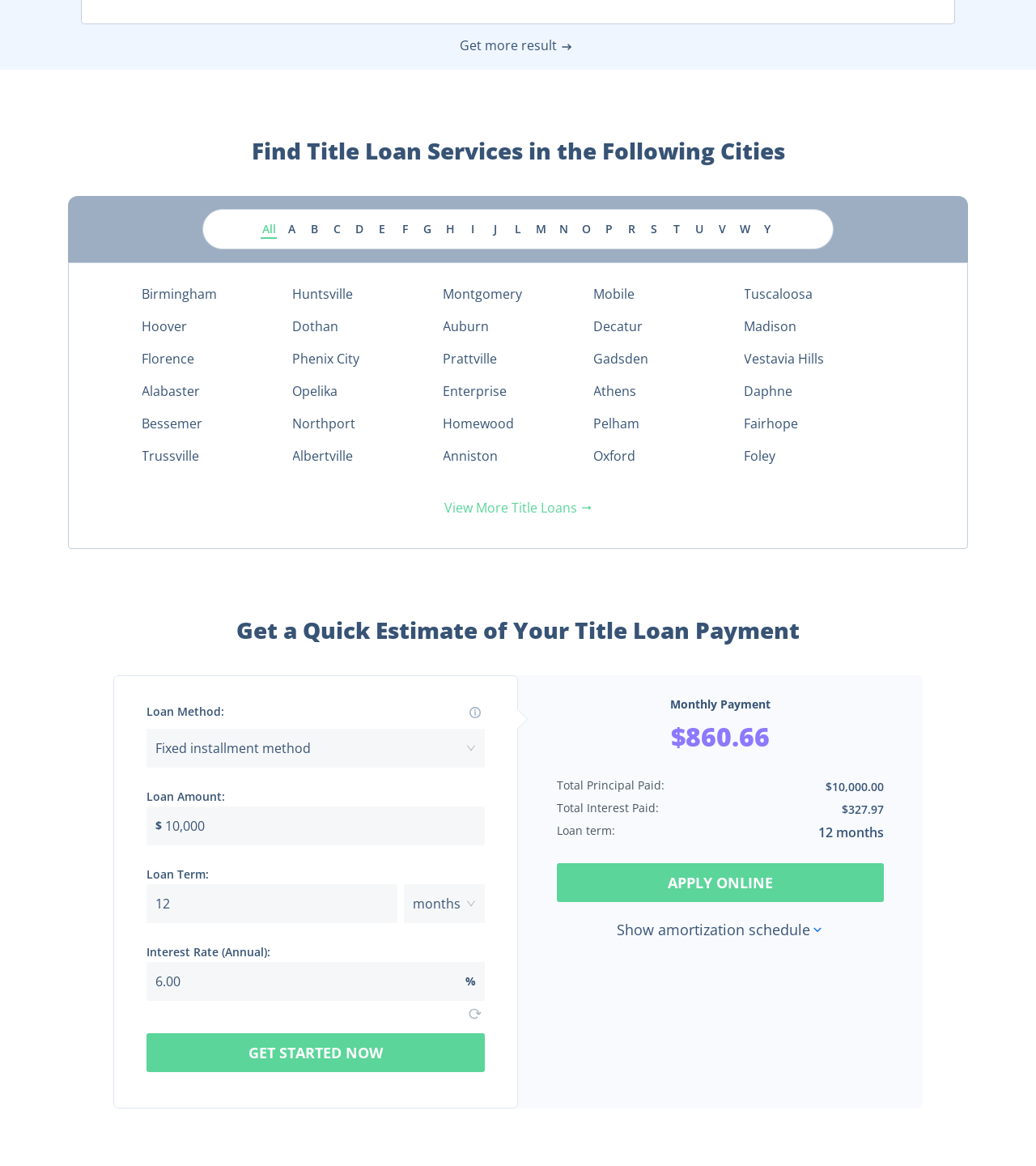Given the element description input value="12" value="12", specify the bounding box coordinates of the corresponding UI element in the format (top-left x, top-left y, bottom-right x, bottom-right y). All values must be between 0 and 1.

[0.141, 0.759, 0.384, 0.792]